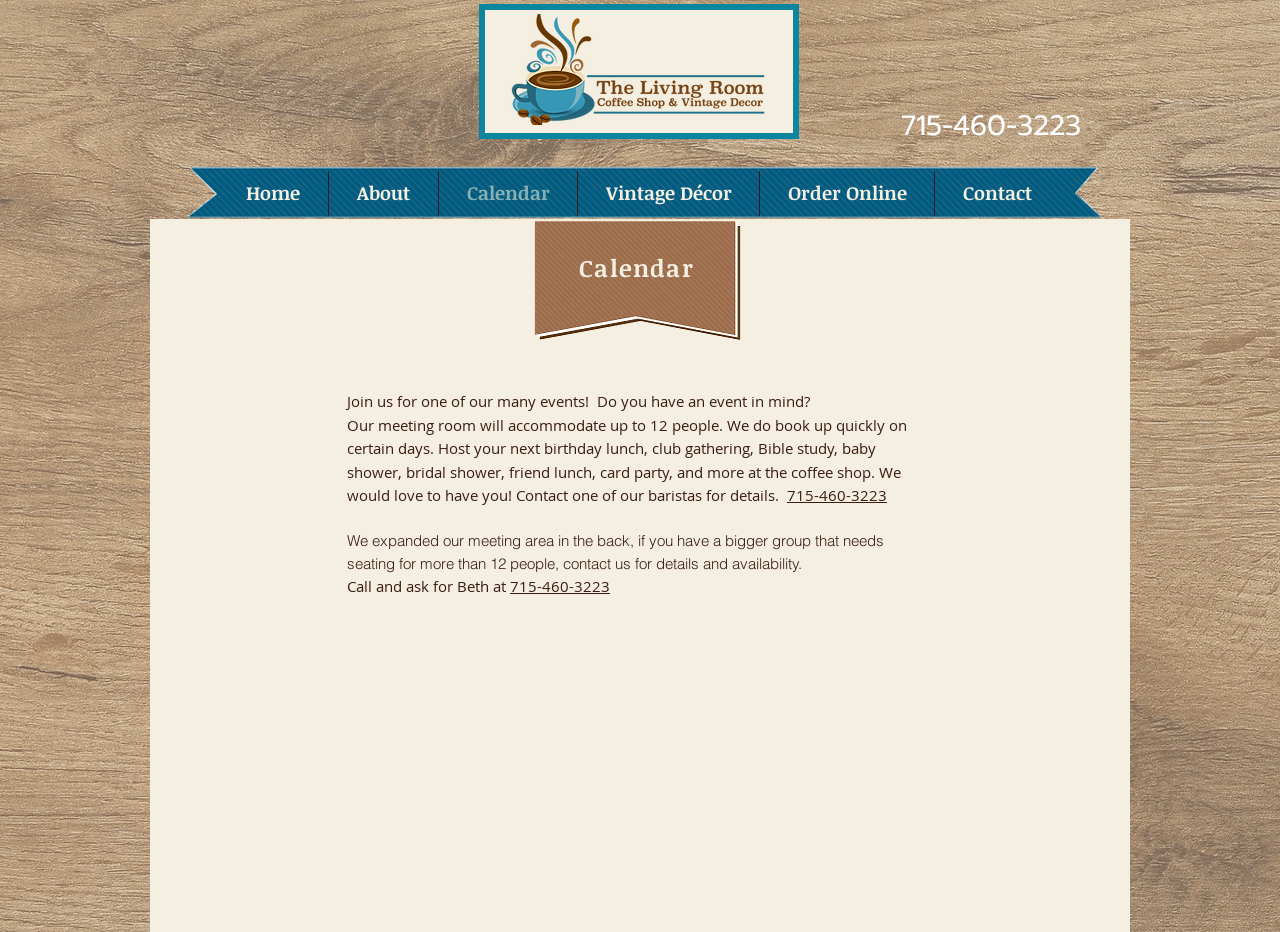What is the name of the coffee shop?
Provide a one-word or short-phrase answer based on the image.

The Living Room Coffee Shop